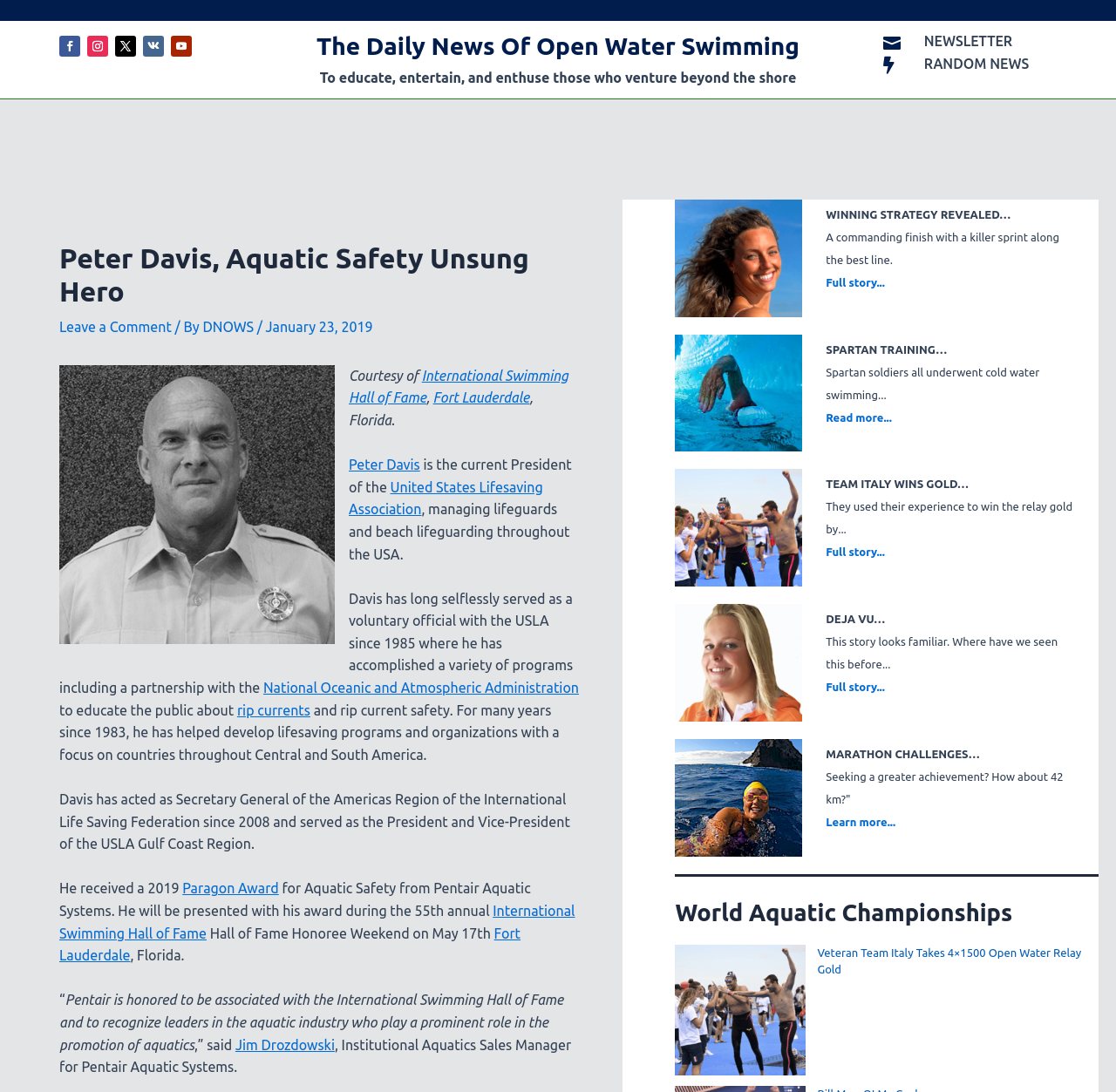Locate the bounding box coordinates of the clickable region necessary to complete the following instruction: "Check the world aquatic championships". Provide the coordinates in the format of four float numbers between 0 and 1, i.e., [left, top, right, bottom].

[0.605, 0.822, 0.984, 0.849]